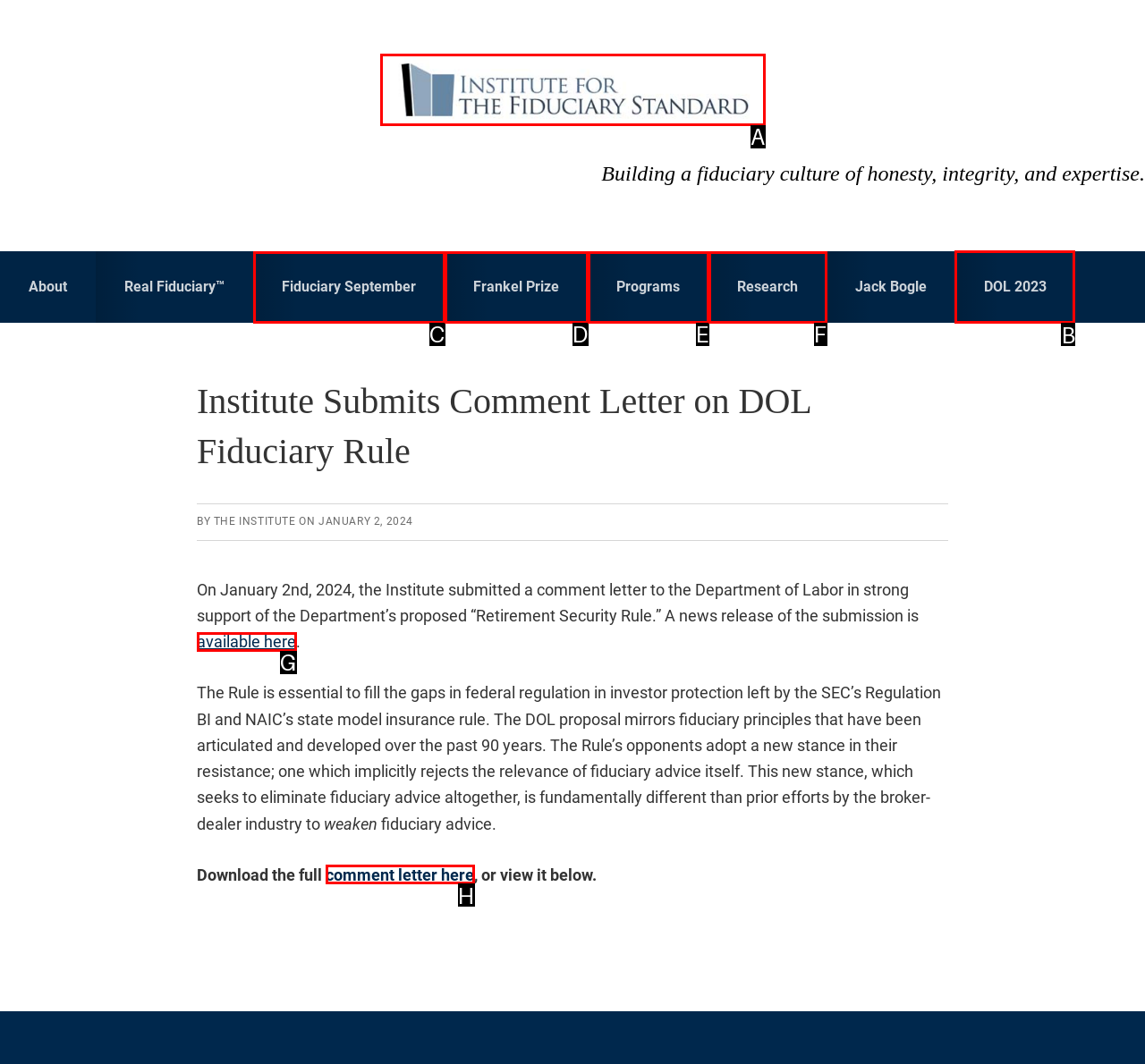Tell me which letter corresponds to the UI element that will allow you to Learn more about the DOL 2023. Answer with the letter directly.

B